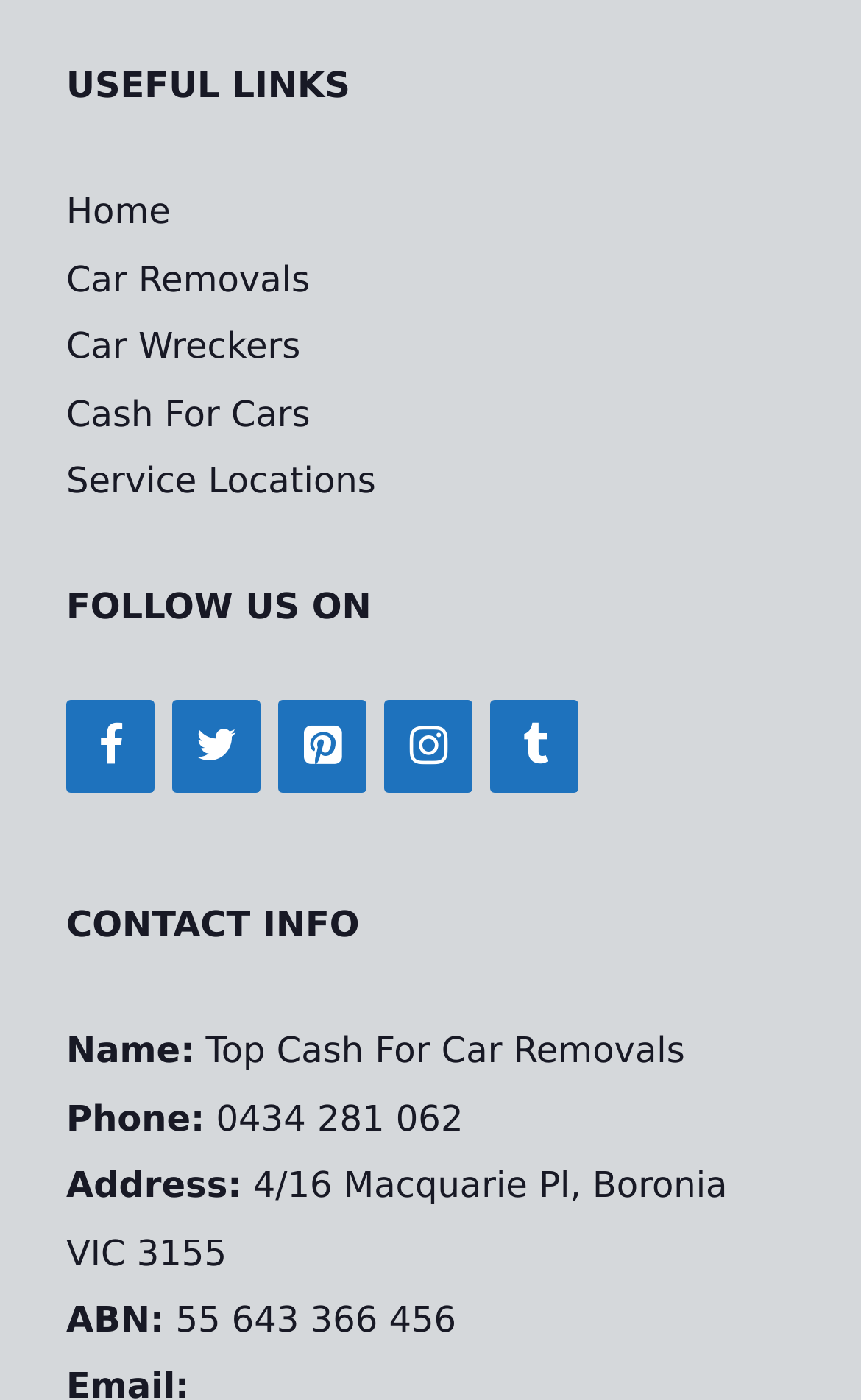Calculate the bounding box coordinates for the UI element based on the following description: "aria-label="Tumblr" title="Tumblr"". Ensure the coordinates are four float numbers between 0 and 1, i.e., [left, top, right, bottom].

[0.569, 0.501, 0.672, 0.567]